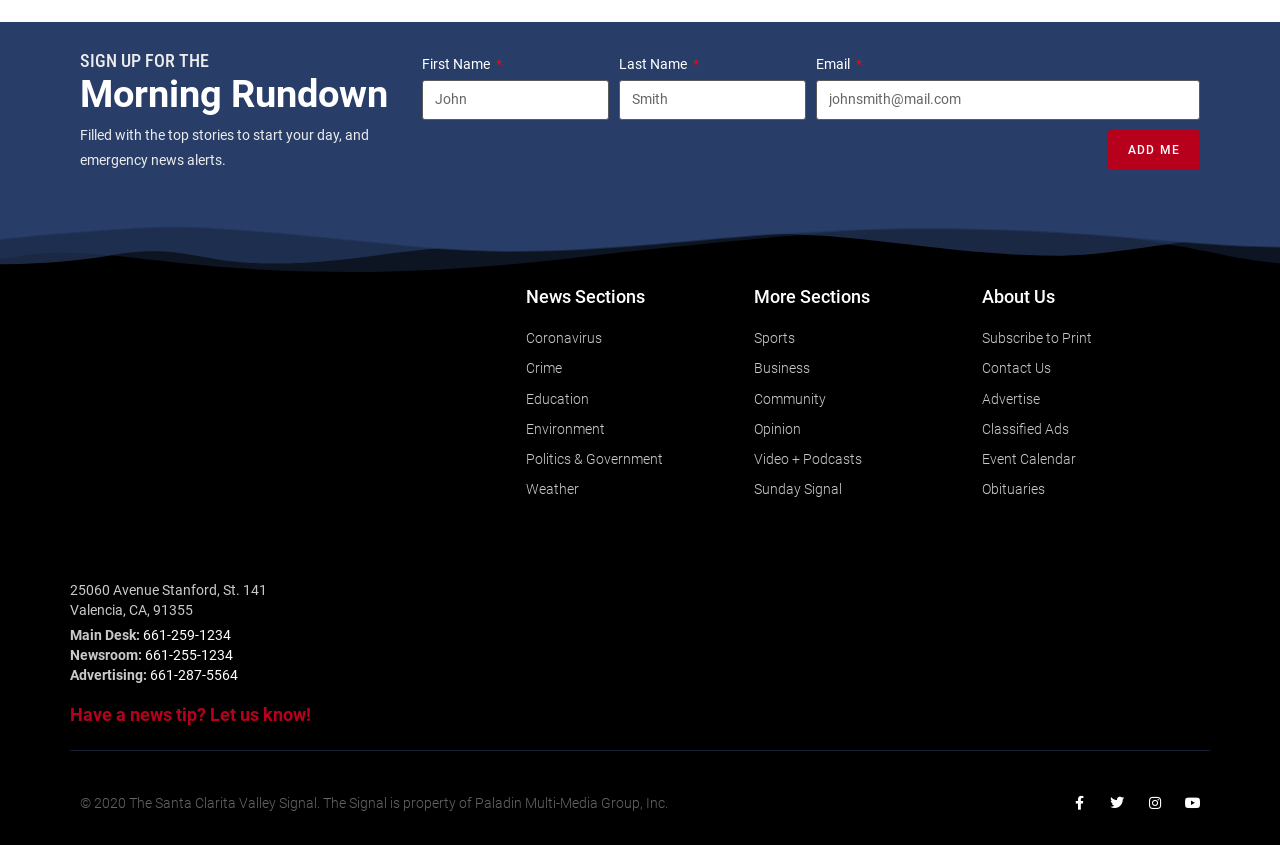Provide the bounding box coordinates of the HTML element this sentence describes: "parent_node: Email name="form_fields[email]" placeholder="johnsmith@mail.com"".

[0.638, 0.095, 0.938, 0.142]